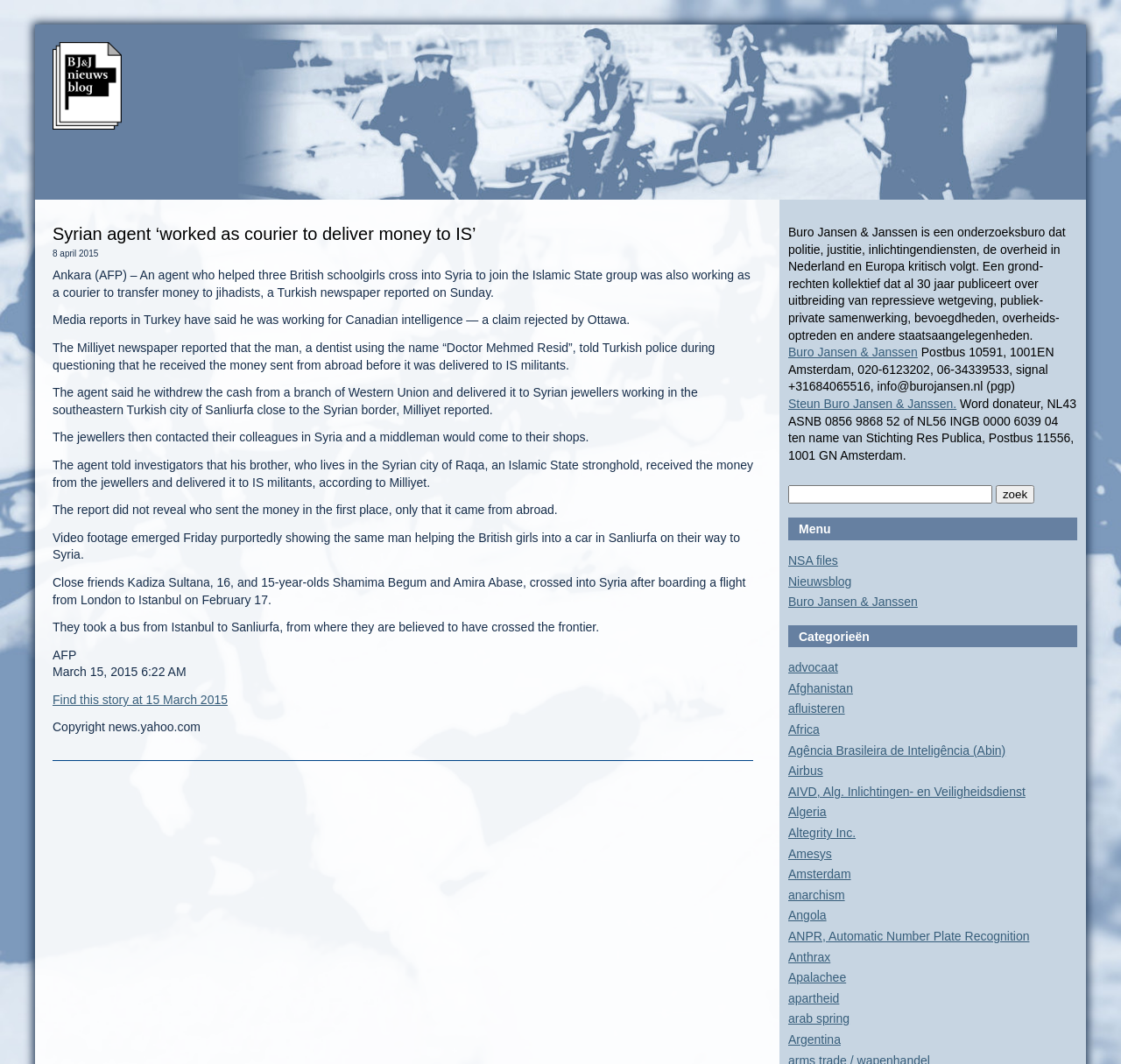Refer to the screenshot and answer the following question in detail:
What is the date of the news article?

The date of the news article can be found in the static text element above the article, which reads '8 april 2015'.